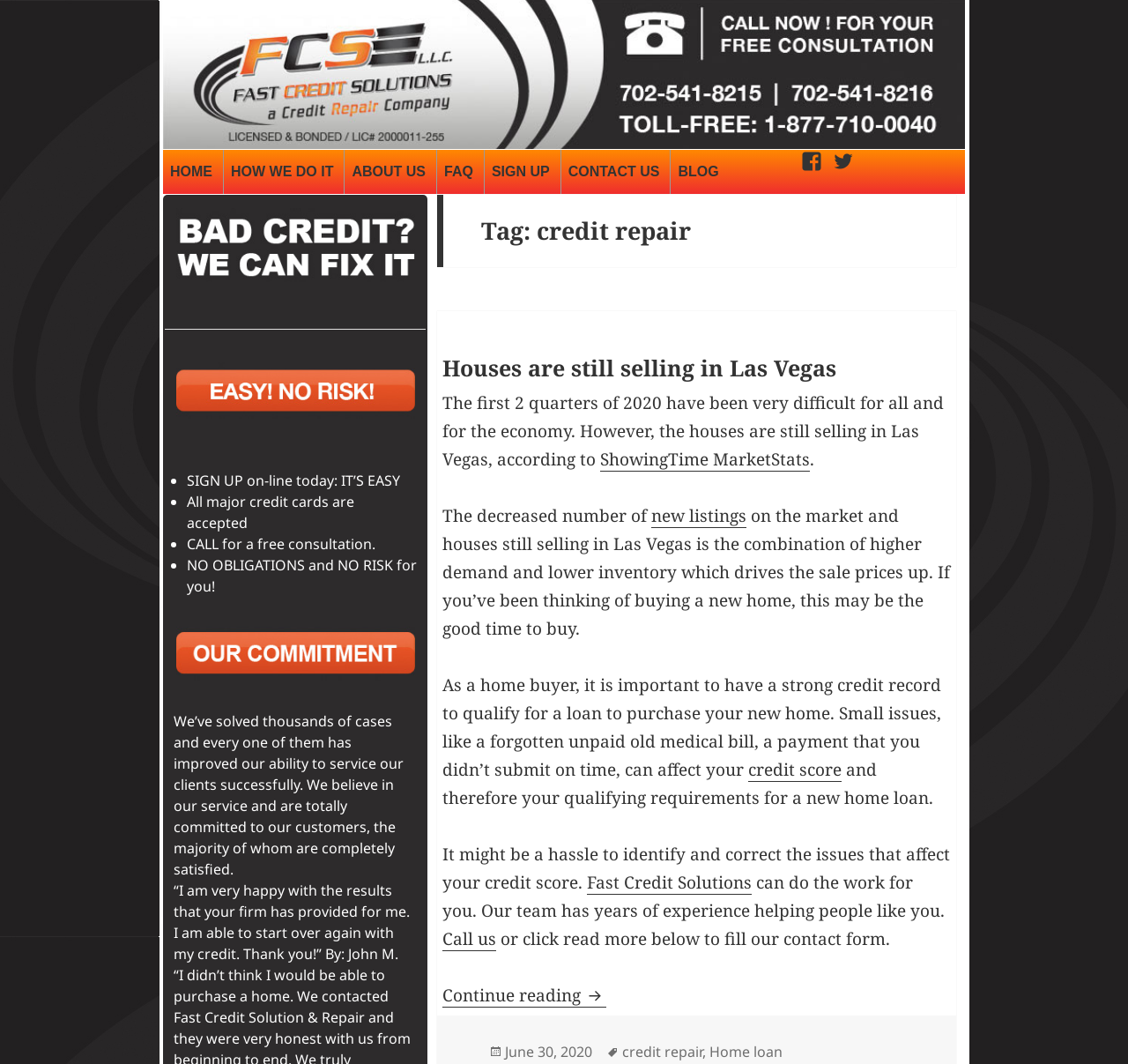Show the bounding box coordinates for the element that needs to be clicked to execute the following instruction: "Click Call us". Provide the coordinates in the form of four float numbers between 0 and 1, i.e., [left, top, right, bottom].

[0.392, 0.872, 0.44, 0.894]